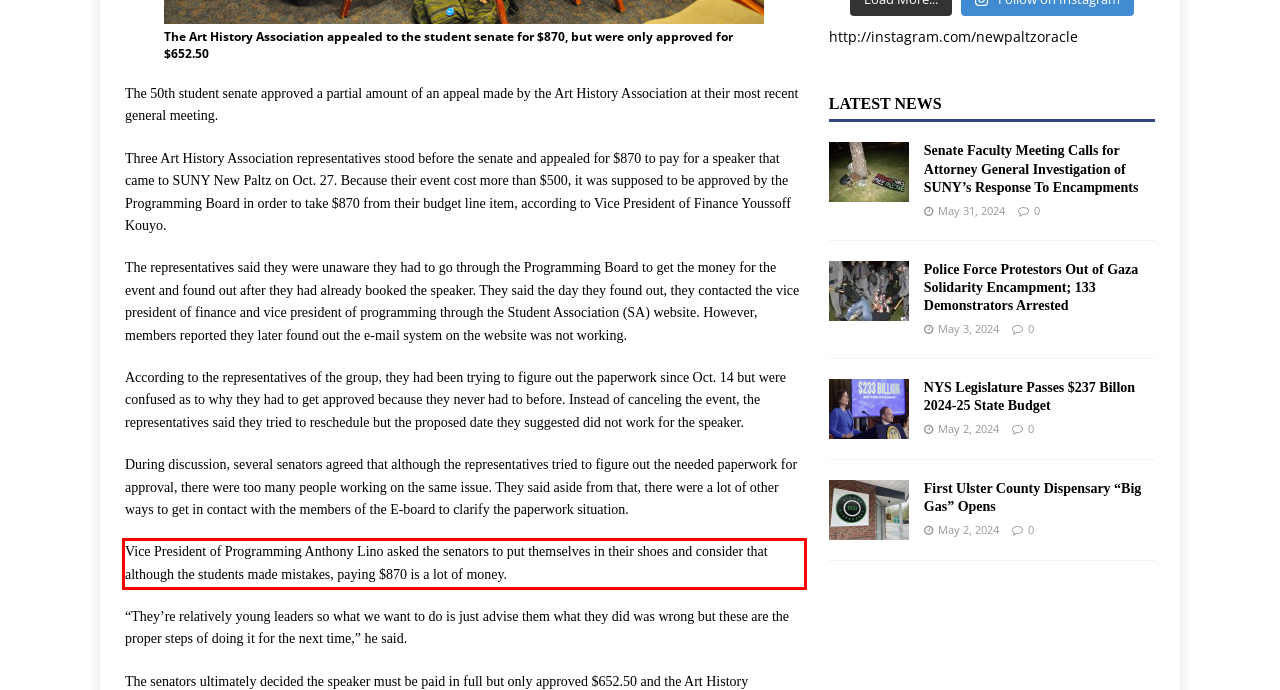The screenshot you have been given contains a UI element surrounded by a red rectangle. Use OCR to read and extract the text inside this red rectangle.

Vice President of Programming Anthony Lino asked the senators to put themselves in their shoes and consider that although the students made mistakes, paying $870 is a lot of money.